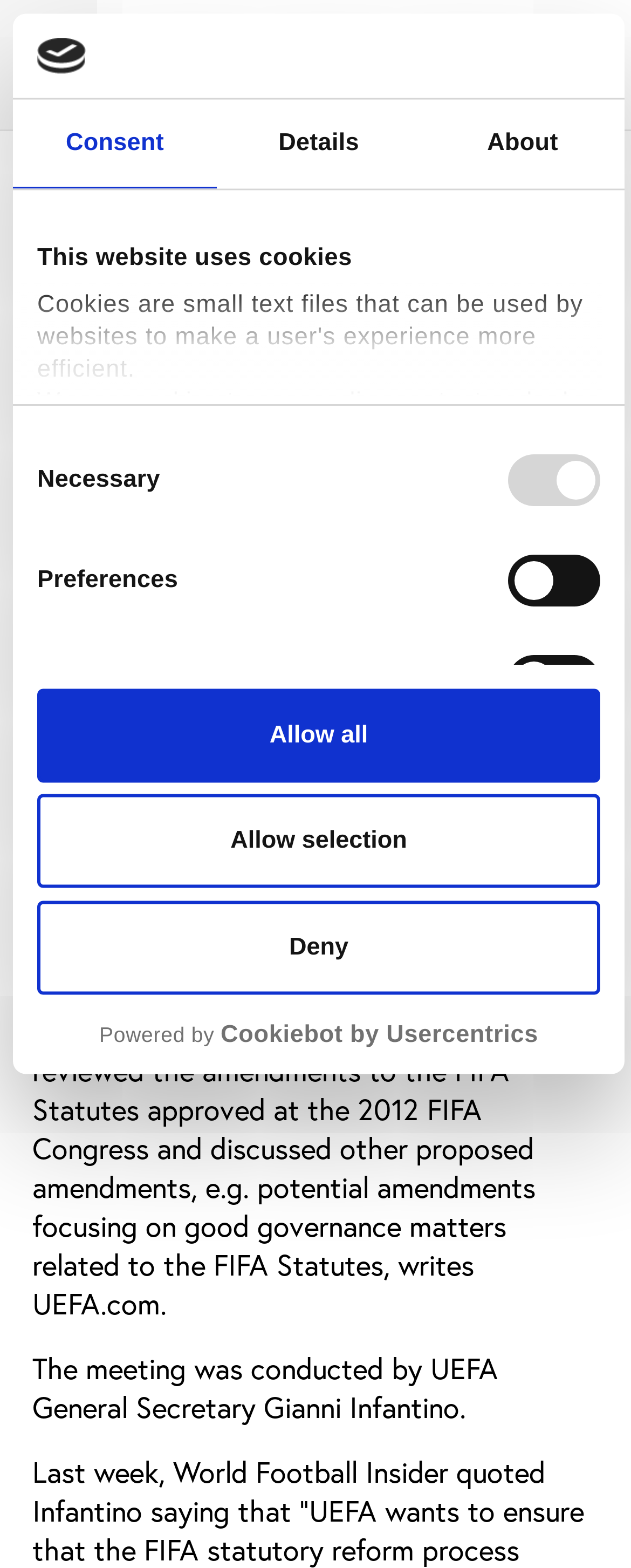Can you find the bounding box coordinates of the area I should click to execute the following instruction: "Go to Forside"?

[0.294, 0.017, 0.717, 0.066]